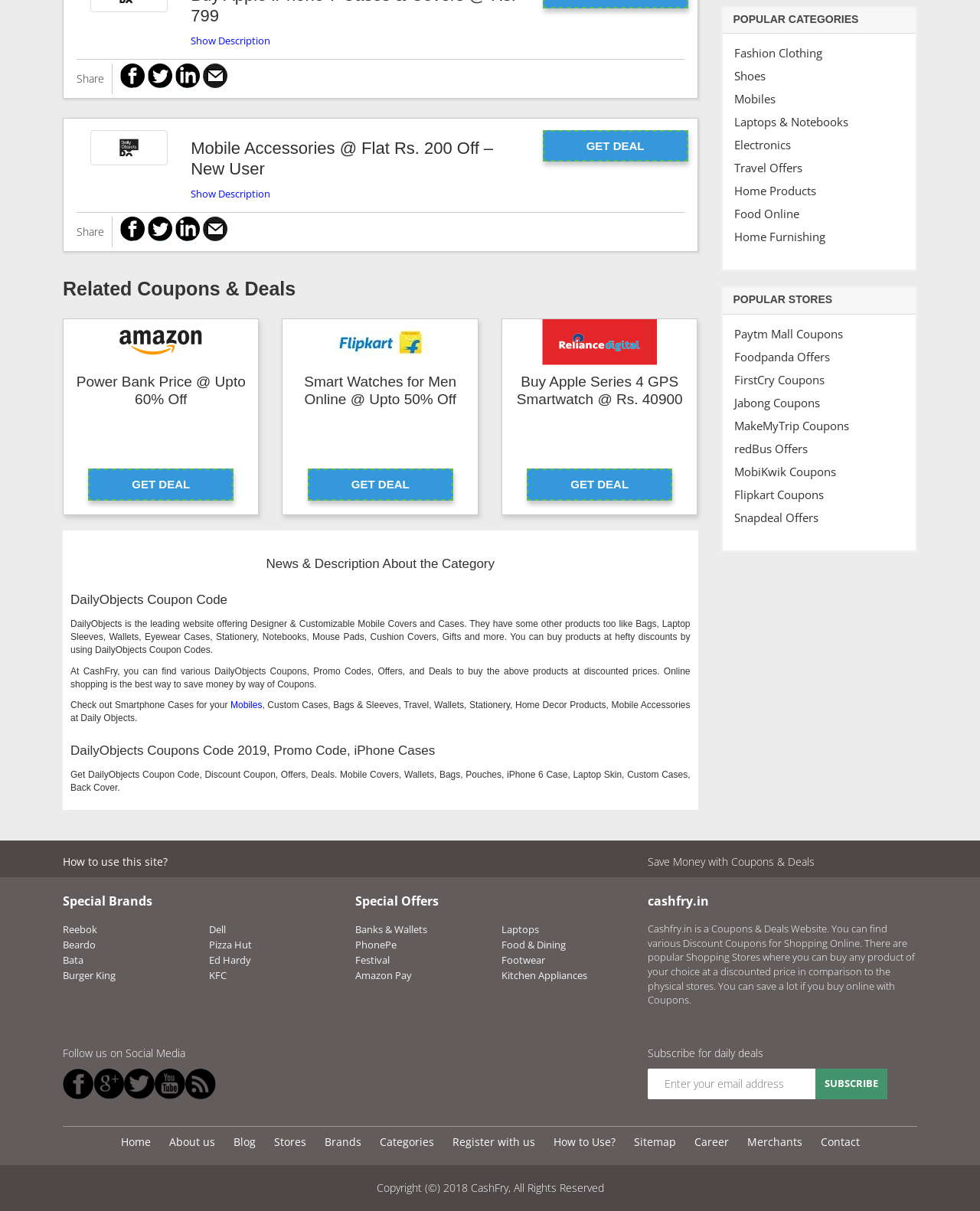Find the bounding box of the element with the following description: "name="email" placeholder="Enter your email address"". The coordinates must be four float numbers between 0 and 1, formatted as [left, top, right, bottom].

[0.661, 0.882, 0.833, 0.908]